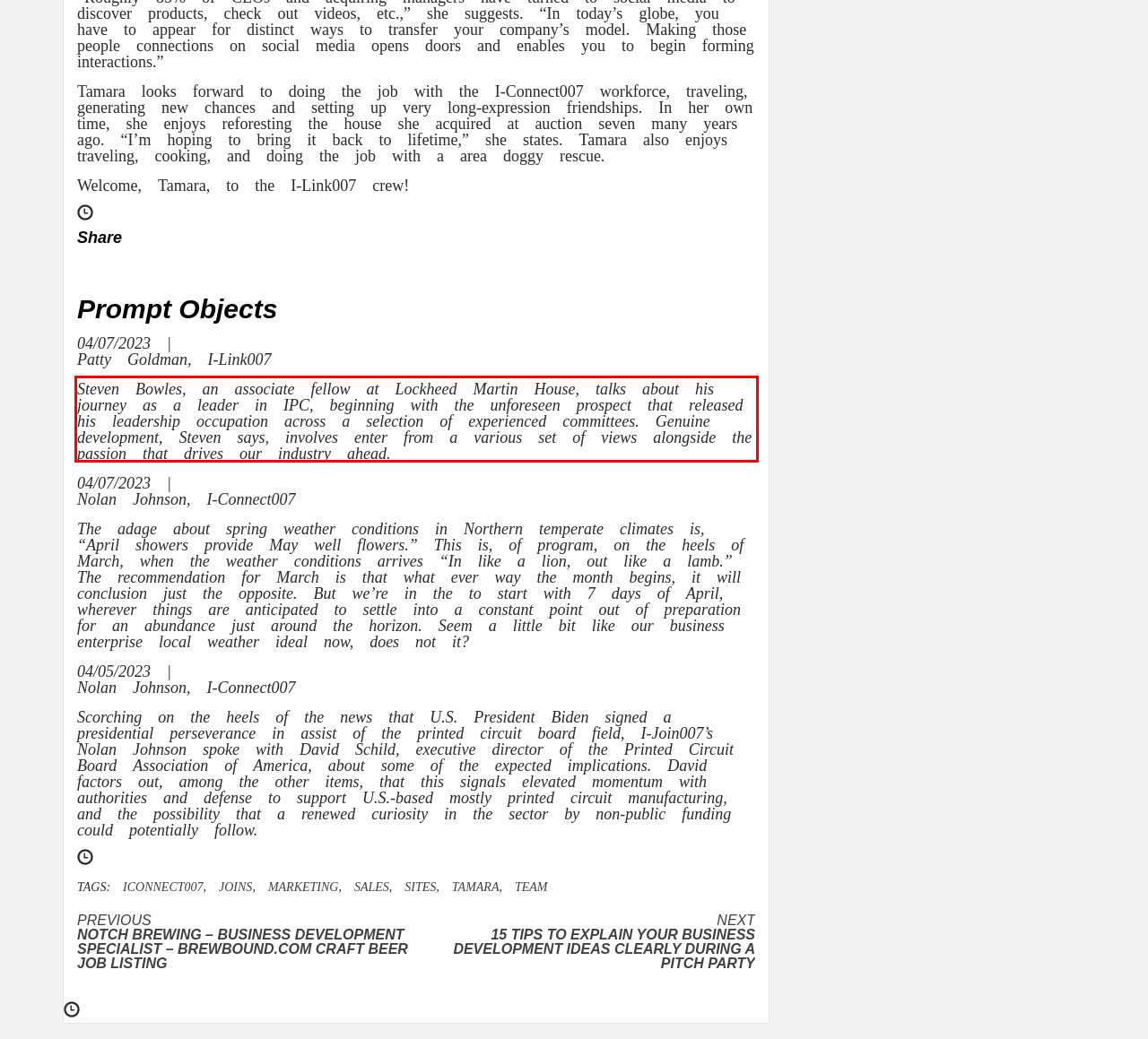Given a screenshot of a webpage with a red bounding box, please identify and retrieve the text inside the red rectangle.

Steven Bowles, an associate fellow at Lockheed Martin House, talks about his journey as a leader in IPC, beginning with the unforeseen prospect that released his leadership occupation across a selection of experienced committees. Genuine development, Steven says, involves enter from a various set of views alongside the passion that drives our industry ahead.